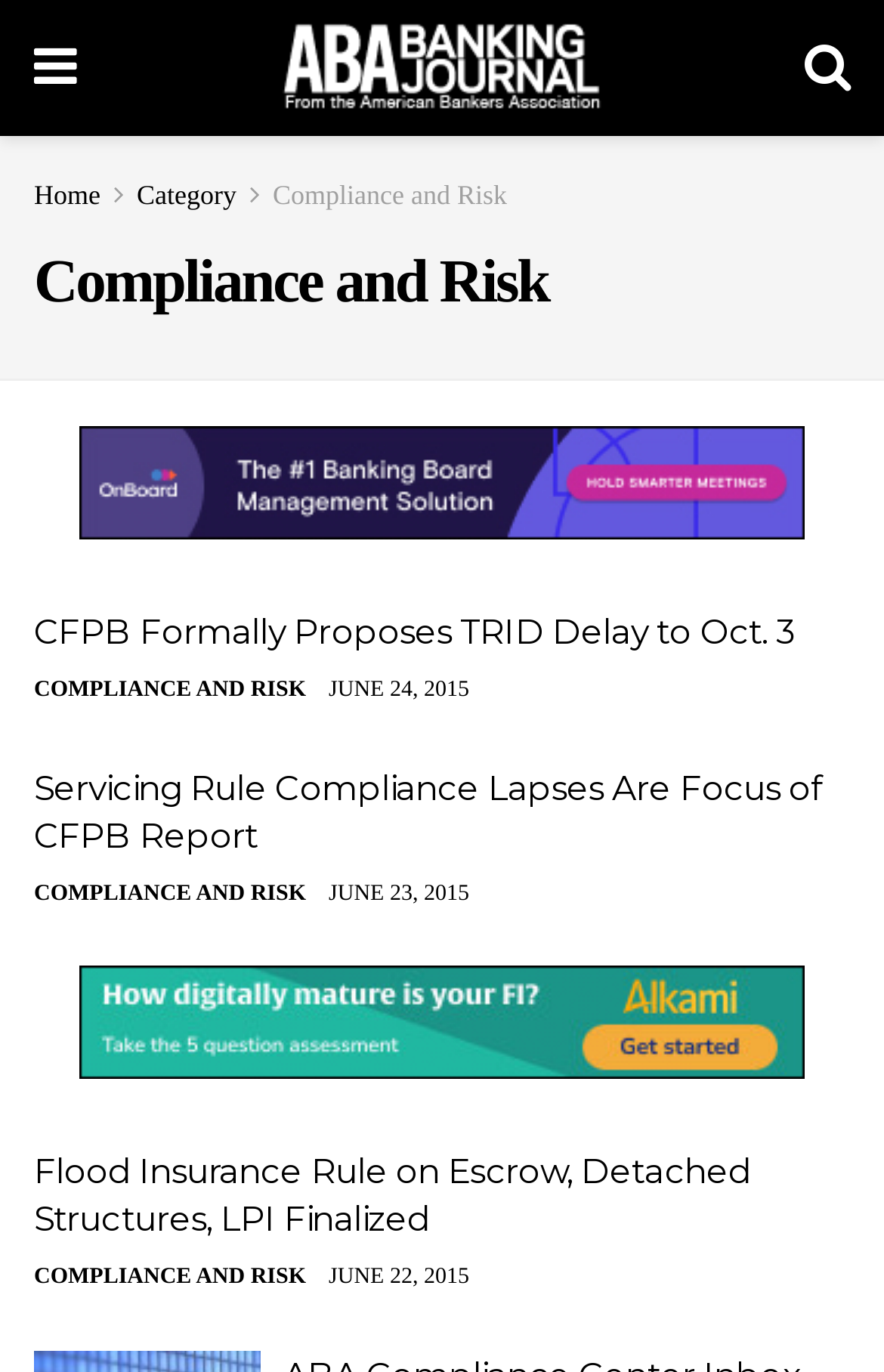What is the date of the second article?
Answer the question with a thorough and detailed explanation.

The date of the second article can be found by looking at the links below the heading of the second article, where 'JUNE 23, 2015' is displayed.